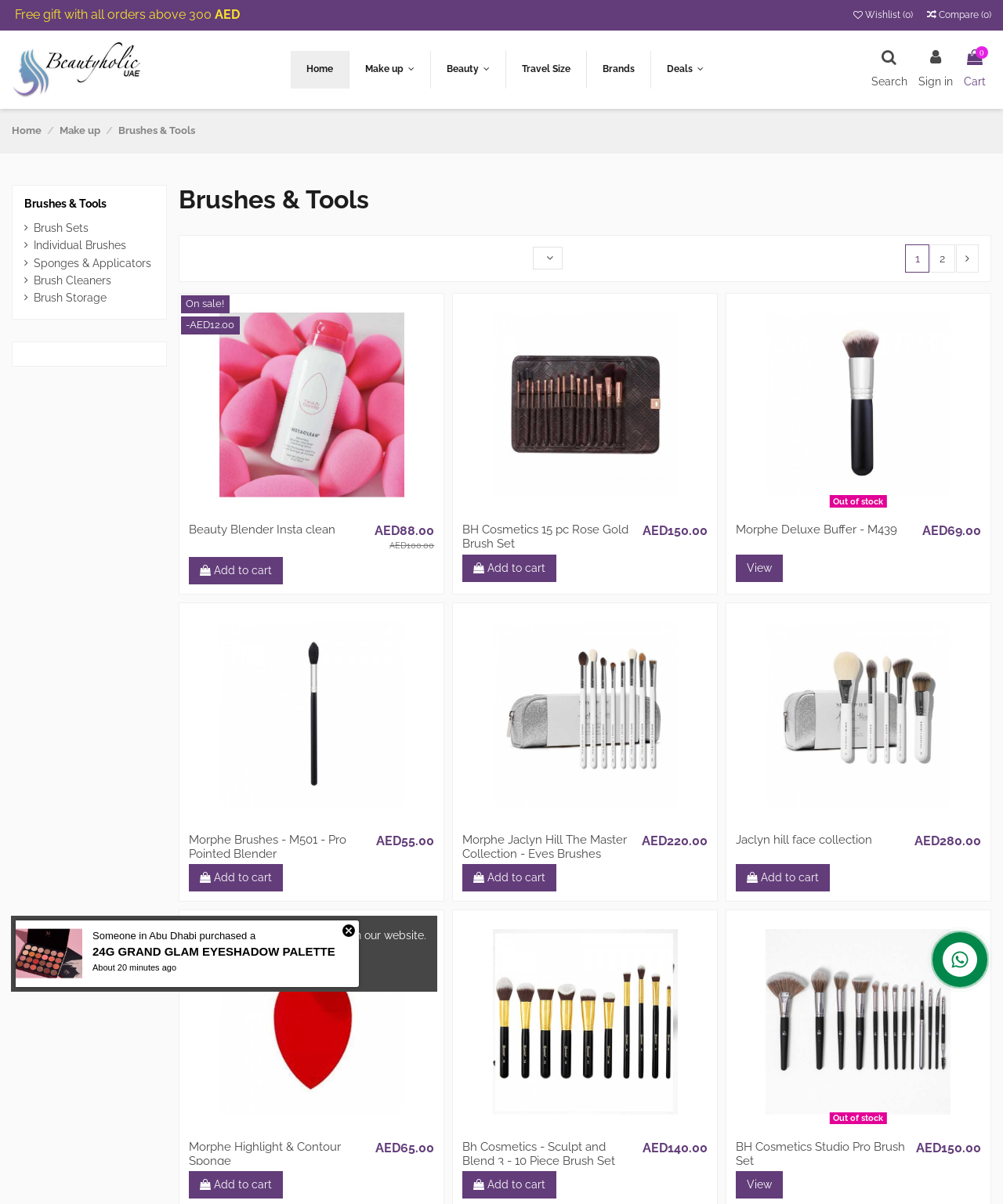From the webpage screenshot, predict the bounding box coordinates (top-left x, top-left y, bottom-right x, bottom-right y) for the UI element described here: Parks

None